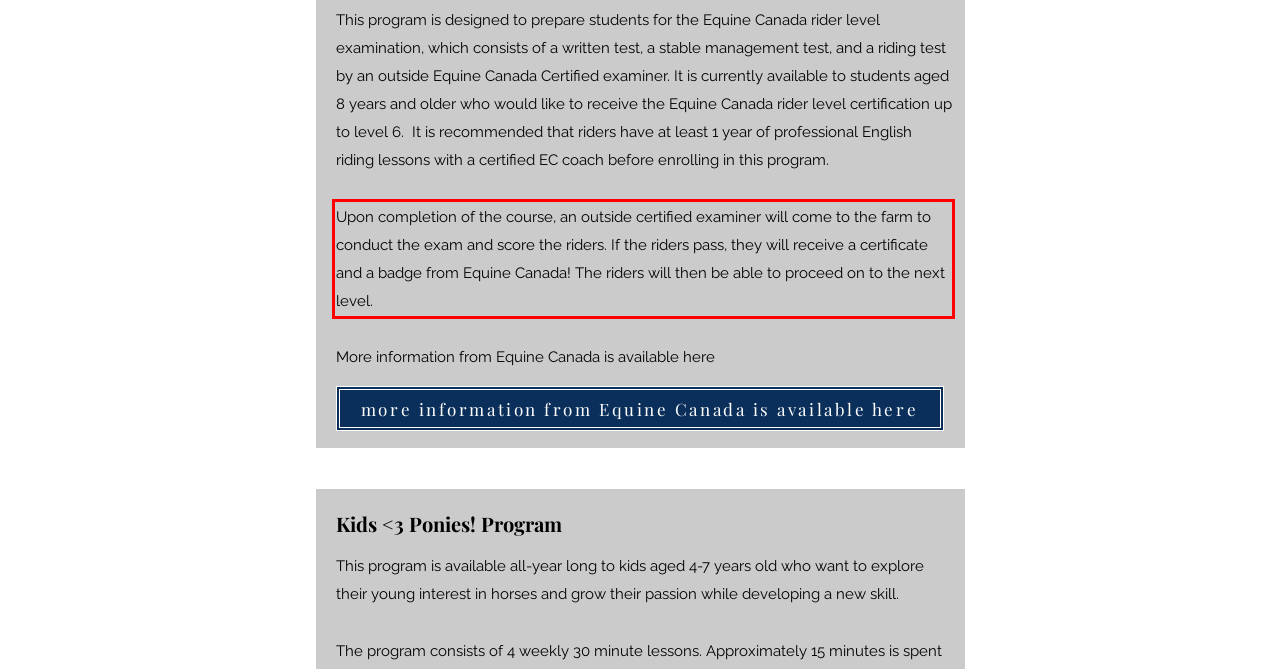Analyze the screenshot of the webpage and extract the text from the UI element that is inside the red bounding box.

Upon completion of the course, an outside certified examiner will come to the farm to conduct the exam and score the riders. If the riders pass, they will receive a certificate and a badge from Equine Canada! The riders will then be able to proceed on to the next level.